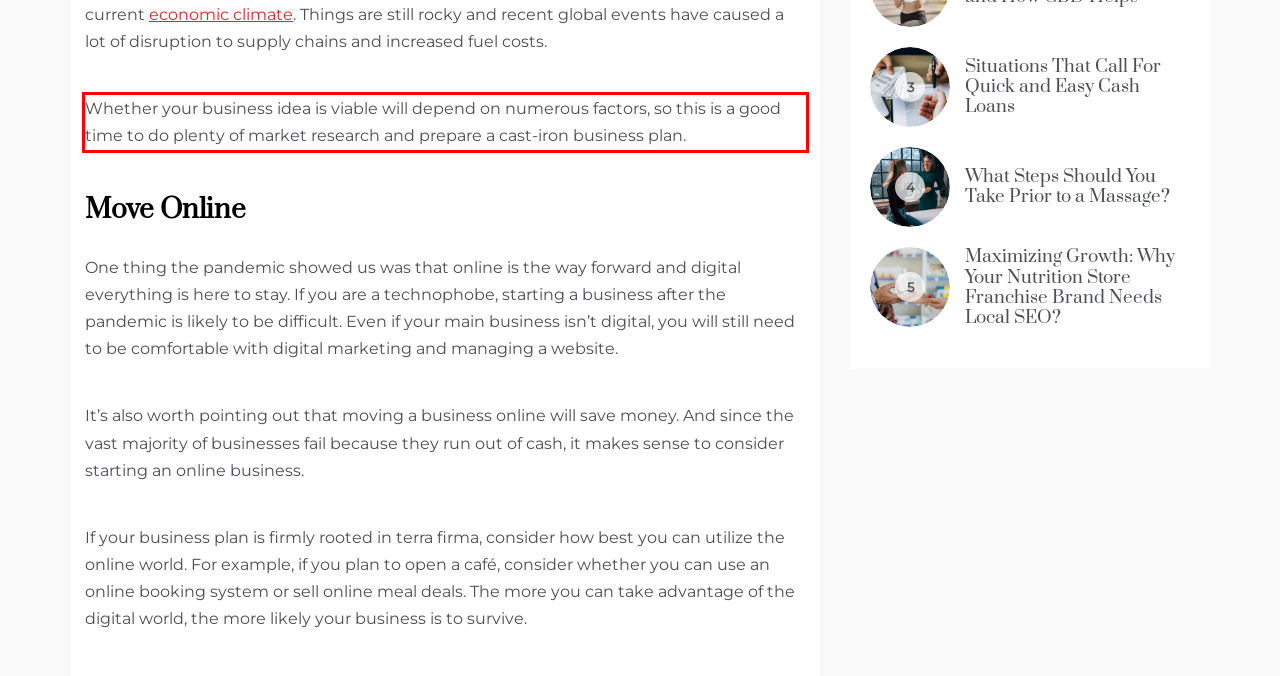Identify the text within the red bounding box on the webpage screenshot and generate the extracted text content.

Whether your business idea is viable will depend on numerous factors, so this is a good time to do plenty of market research and prepare a cast-iron business plan.